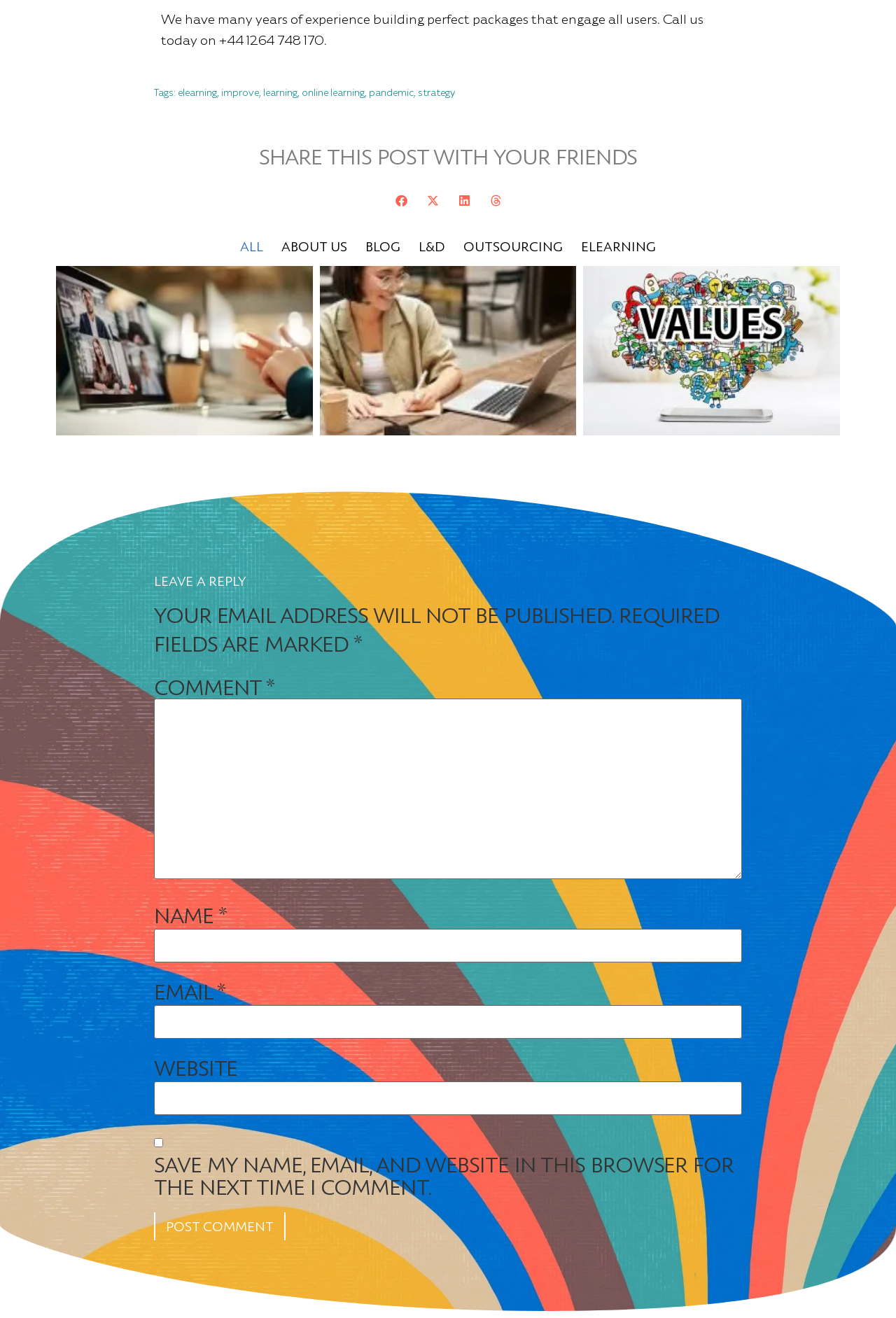Find the bounding box coordinates of the element you need to click on to perform this action: 'Post your comment'. The coordinates should be represented by four float values between 0 and 1, in the format [left, top, right, bottom].

[0.172, 0.92, 0.319, 0.941]